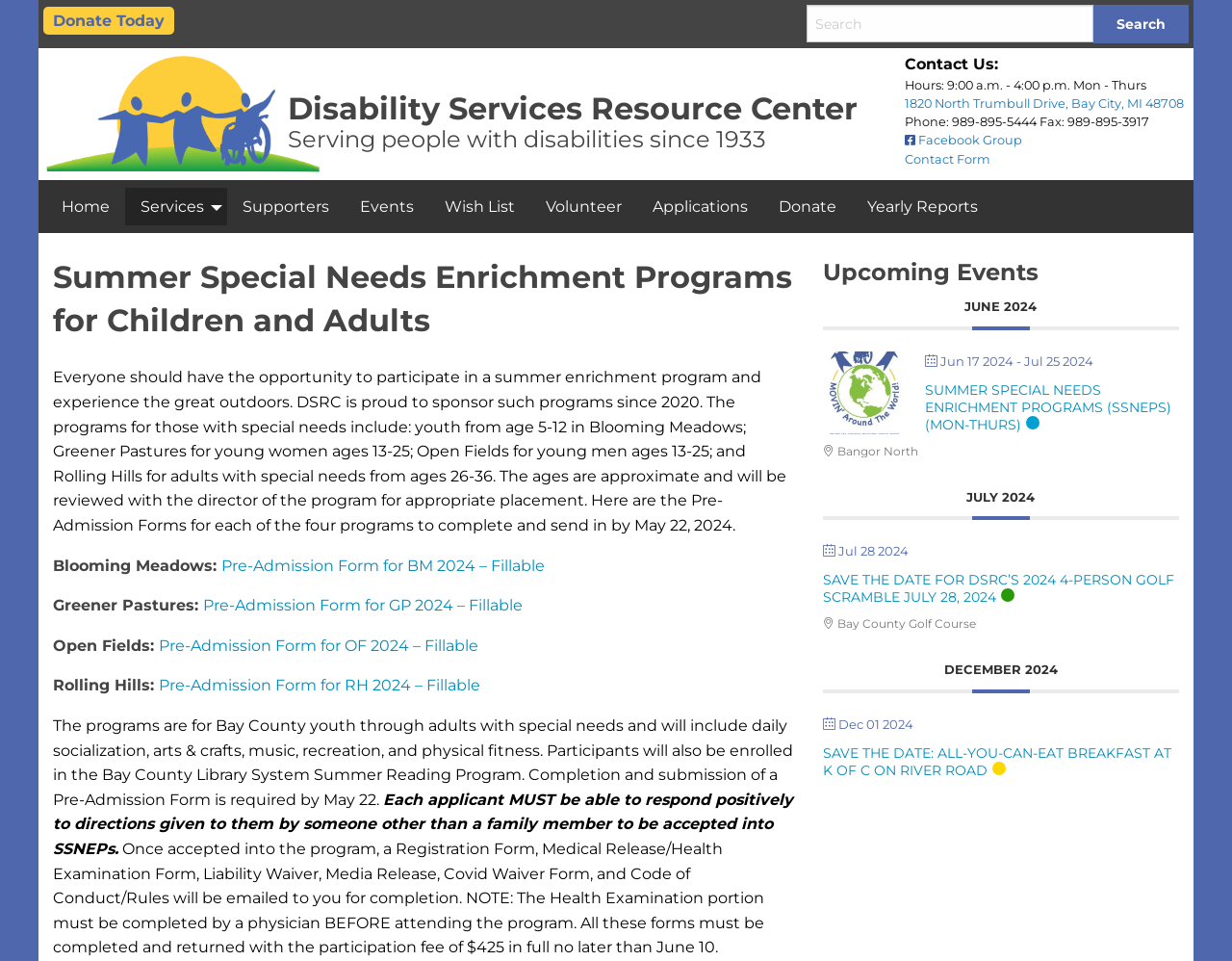Predict the bounding box of the UI element that fits this description: "name="s" placeholder="Search"".

[0.655, 0.005, 0.887, 0.044]